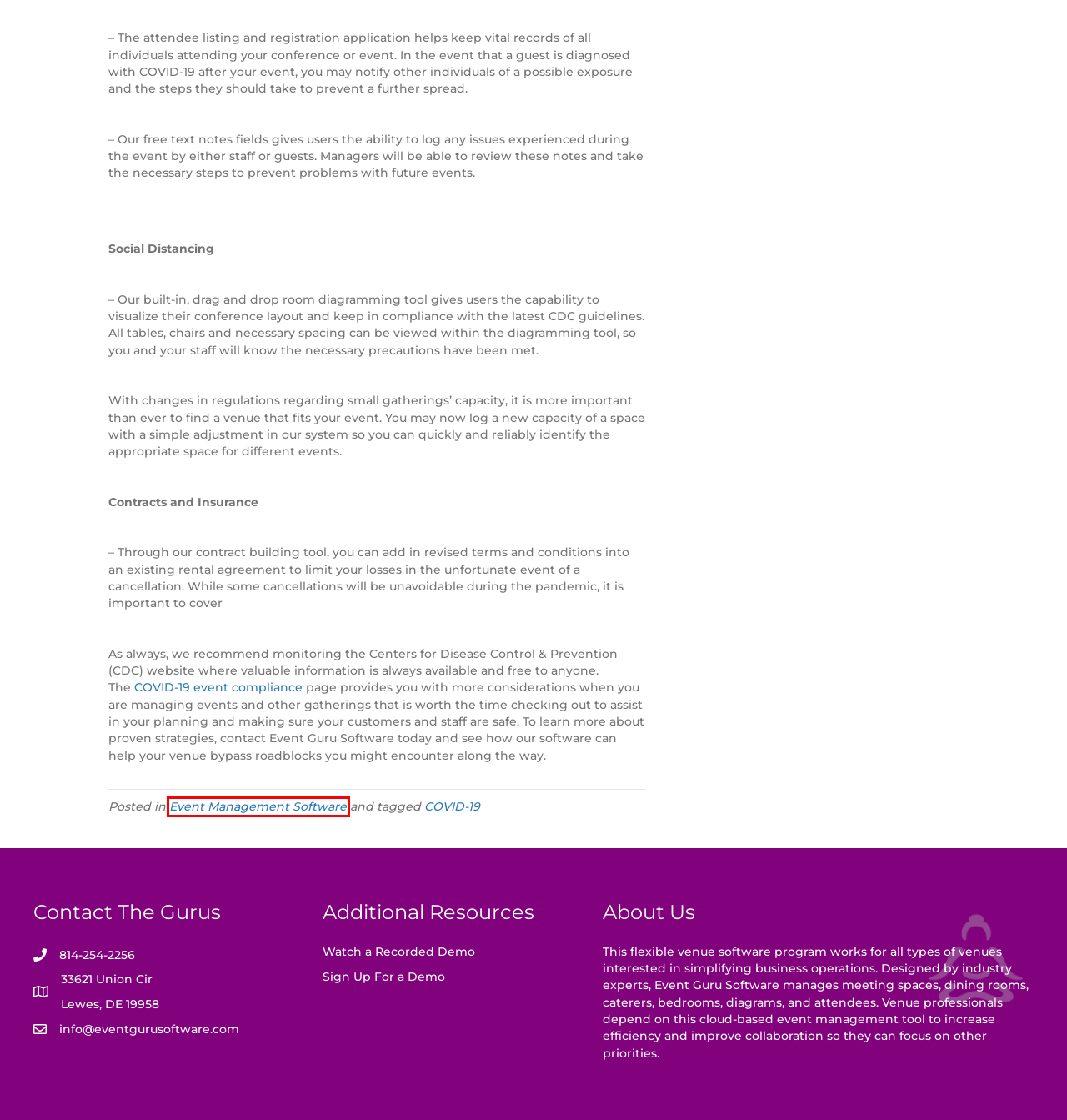Review the screenshot of a webpage that includes a red bounding box. Choose the most suitable webpage description that matches the new webpage after clicking the element within the red bounding box. Here are the candidates:
A. Mark Williams, Author at Event Guru & Registration Guru Software
B. COVID-19 Archives - Event Guru & Registration Guru Software
C. insights - Event Guru & Registration Guru Software
D. Conference & Event Industry Tools, Platforms, Solutions For Efficiently Managing Events
E. recorded demos - Event Guru & Registration Guru Software
F. EventGuru
G. Registration Guru Application
H. Event Management Software Archives - Event Guru & Registration Guru Software

H